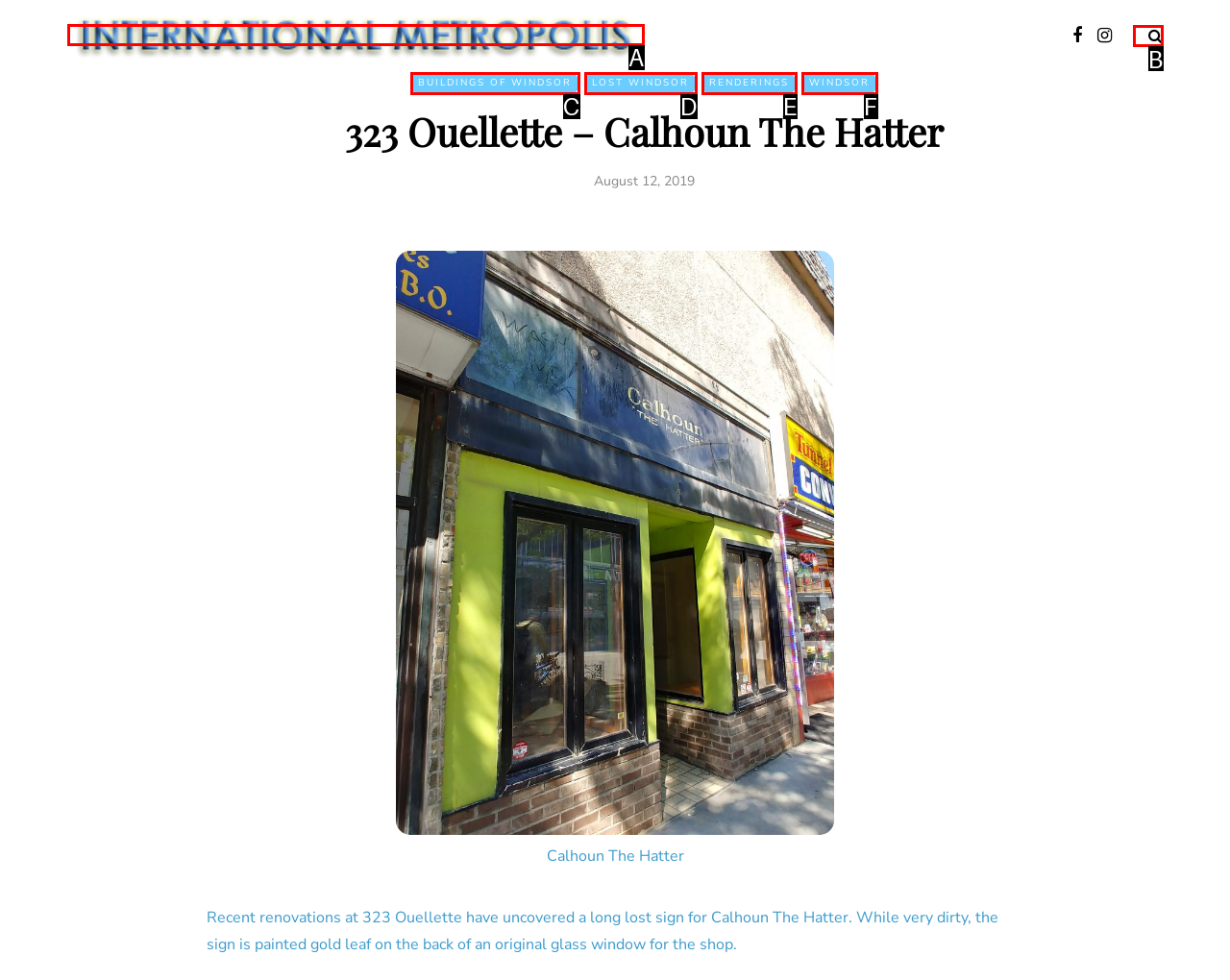From the given options, choose the HTML element that aligns with the description: Buildings of Windsor. Respond with the letter of the selected element.

C